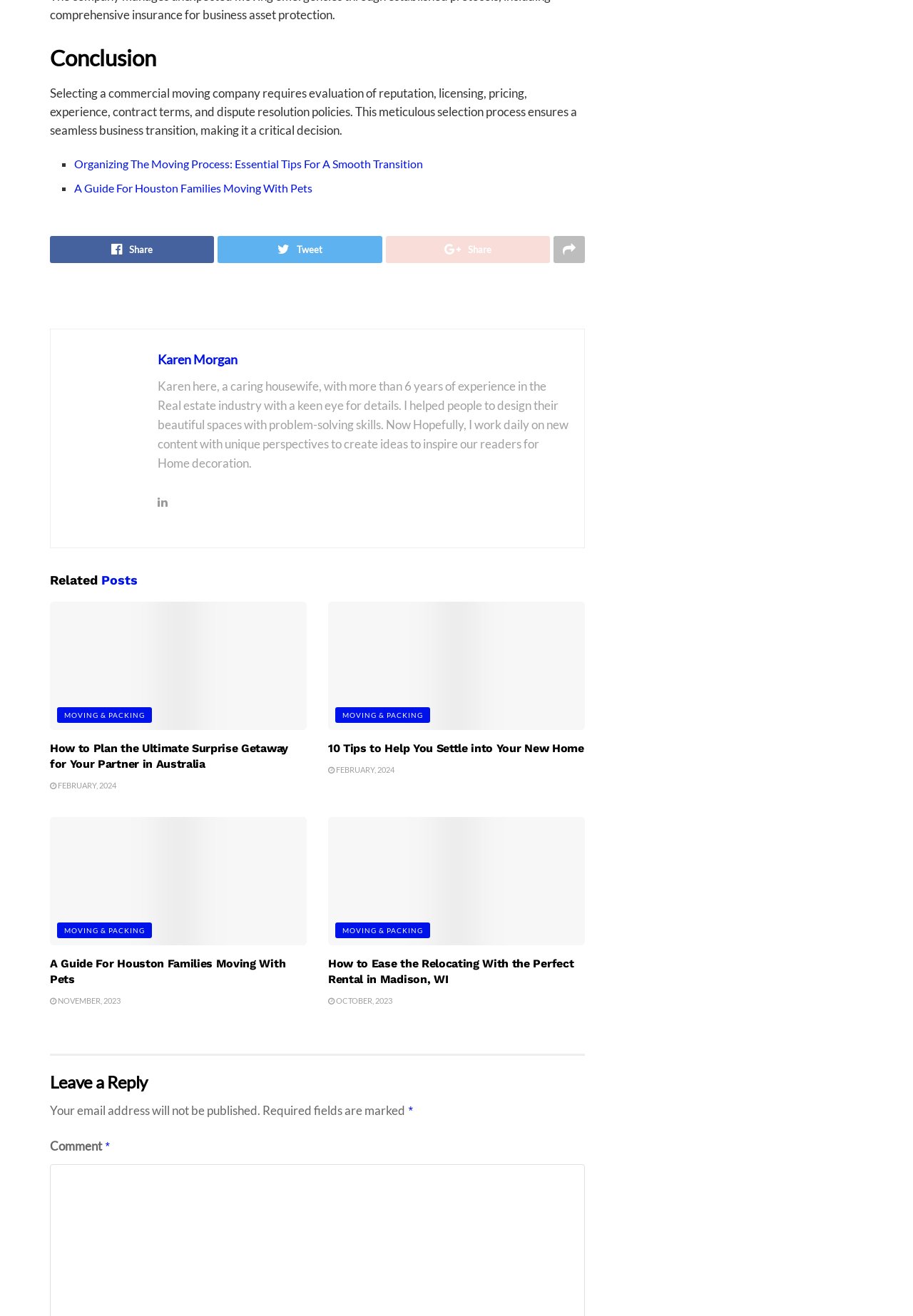Based on the element description: "parent_node: MOVING & PACKING", identify the bounding box coordinates for this UI element. The coordinates must be four float numbers between 0 and 1, listed as [left, top, right, bottom].

[0.055, 0.621, 0.336, 0.718]